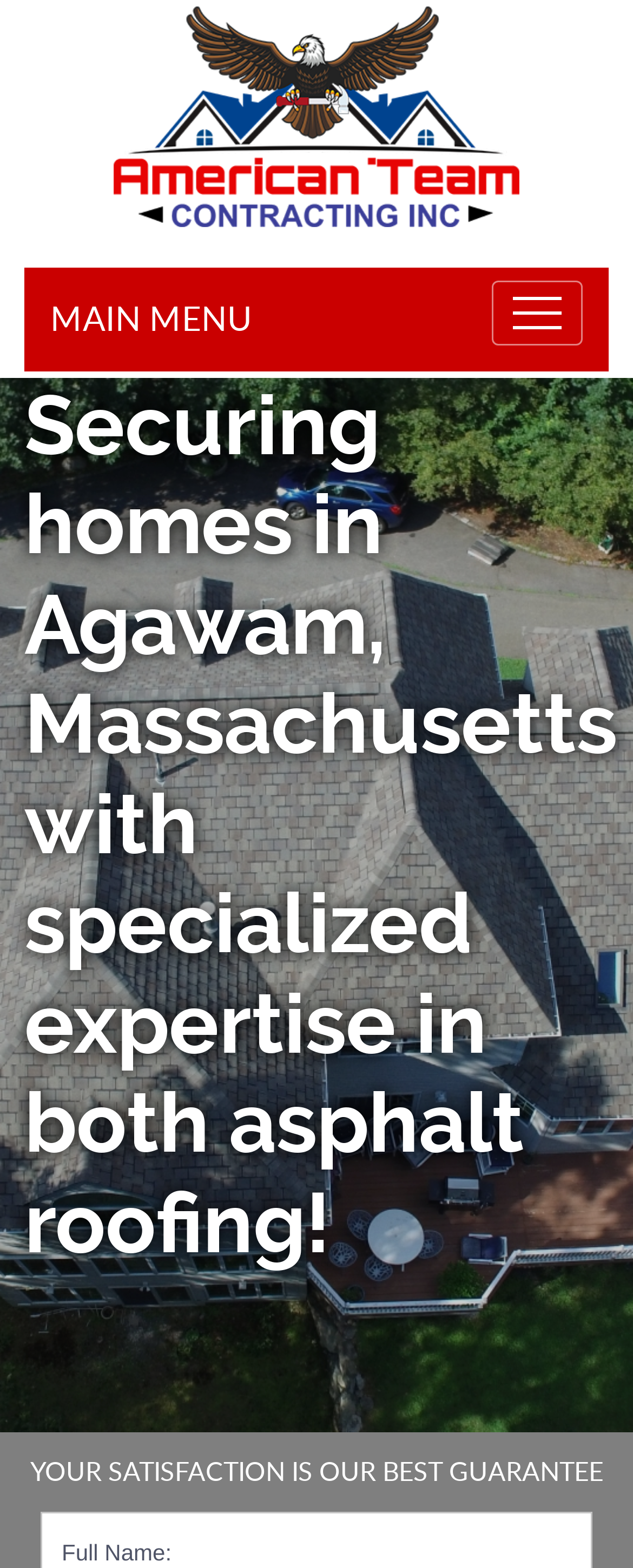Identify and provide the text of the main header on the webpage.

ADDING BEAUTY, COMFORT, AND VALUE TO HOMES